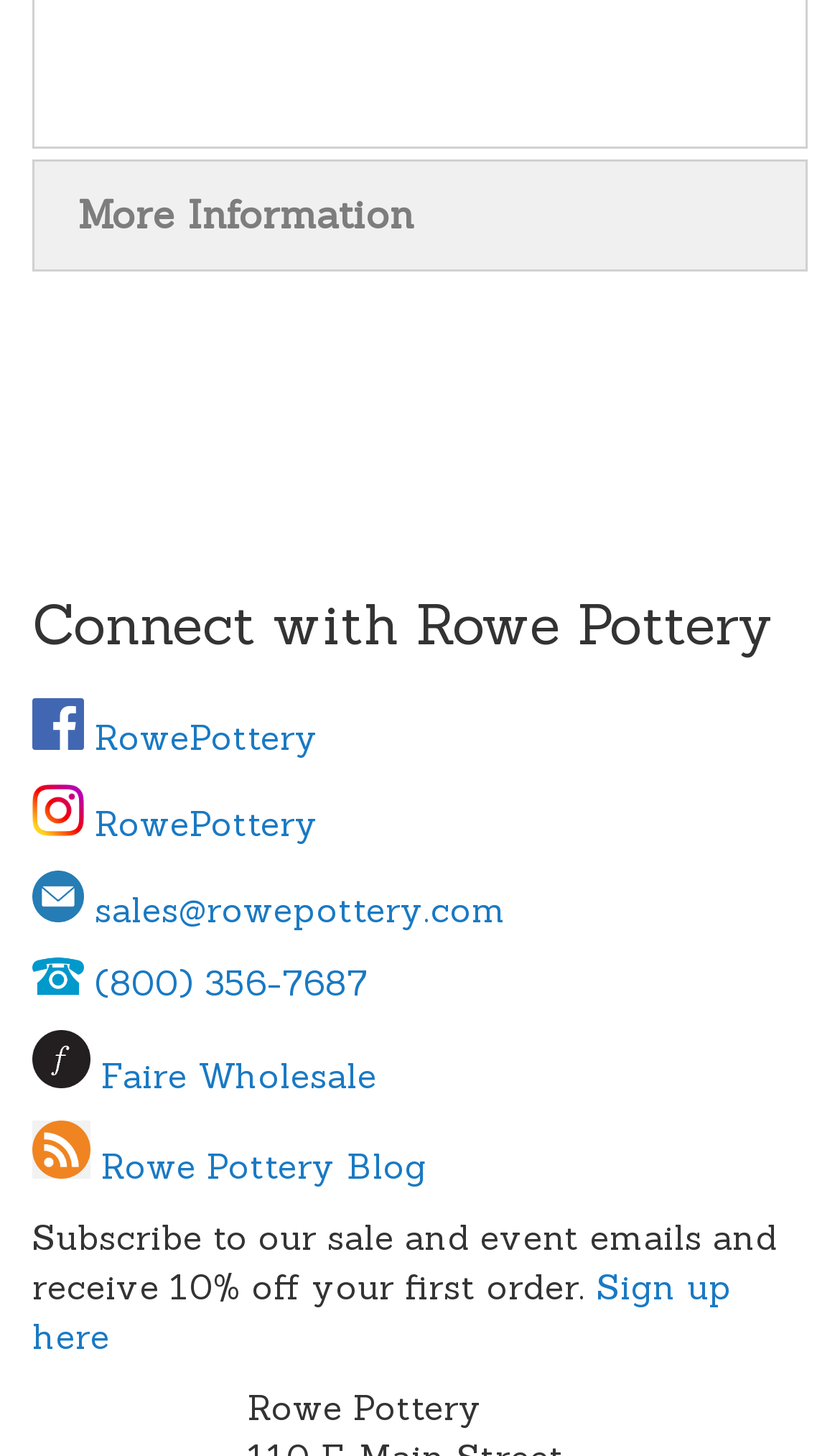Show the bounding box coordinates of the region that should be clicked to follow the instruction: "Send an email to sales@rowepottery.com."

[0.038, 0.61, 0.603, 0.639]